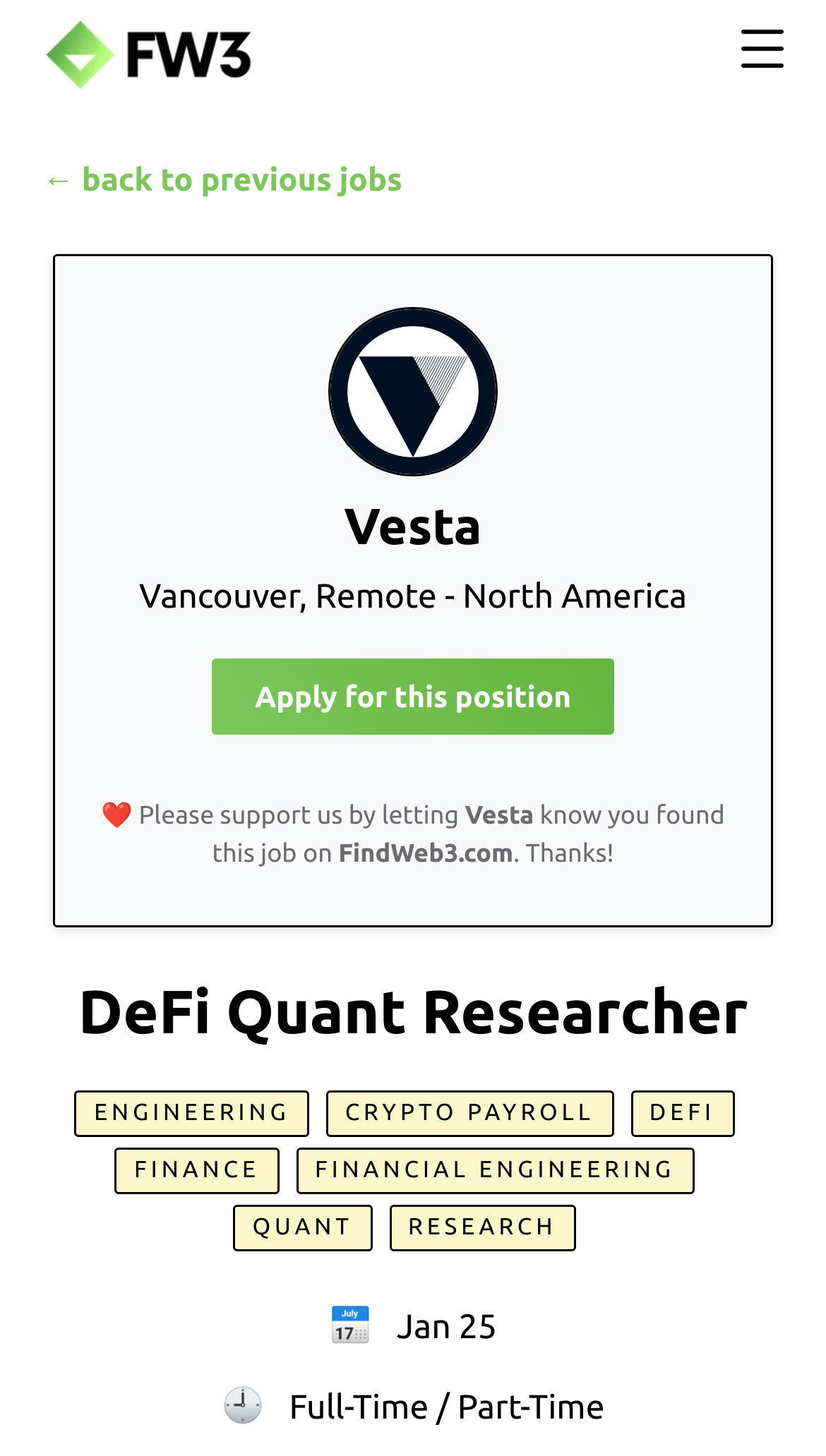Extract the main title from the webpage.

DeFi Quant Researcher